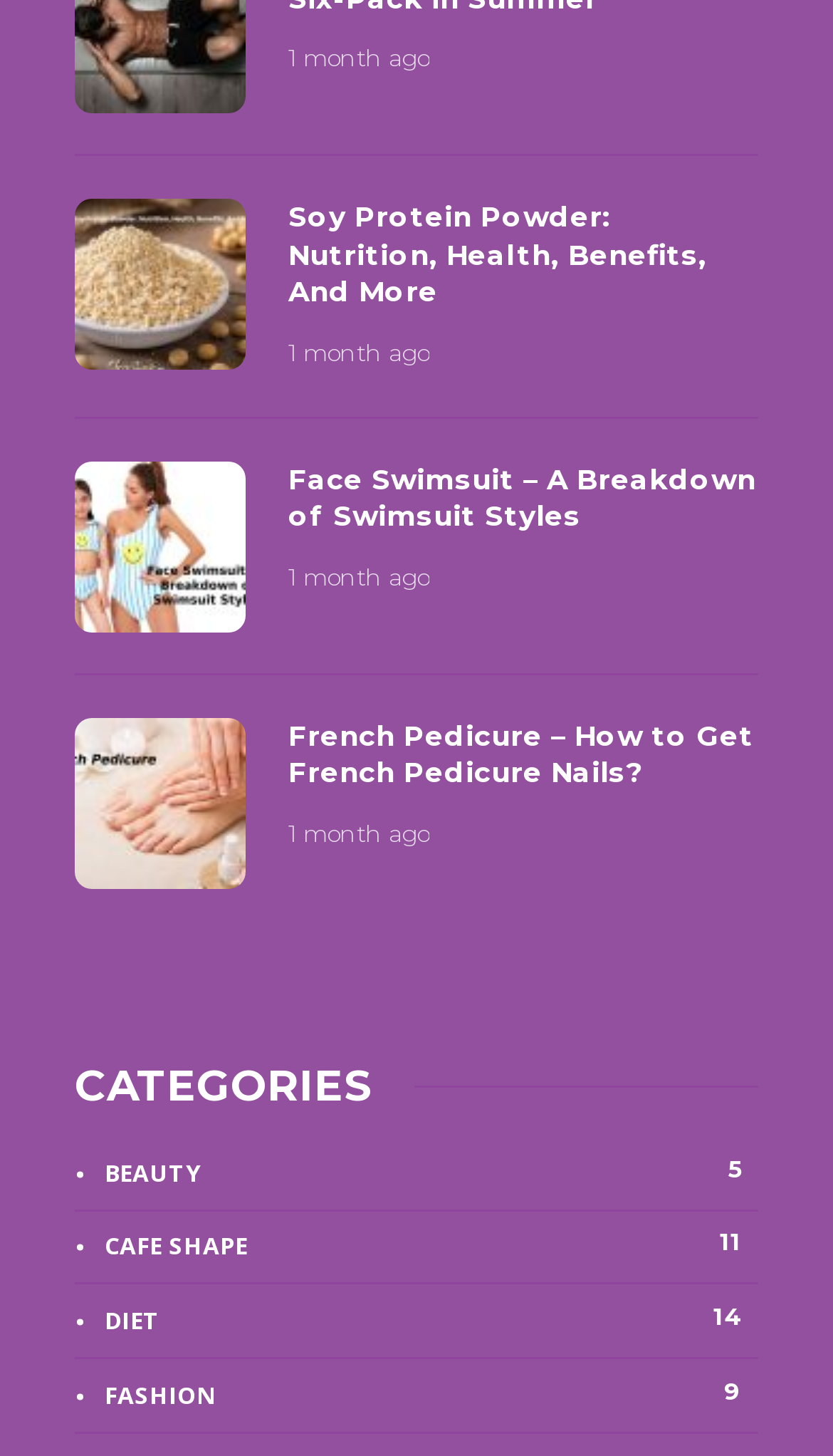Ascertain the bounding box coordinates for the UI element detailed here: "Cafe Shape11". The coordinates should be provided as [left, top, right, bottom] with each value being a float between 0 and 1.

[0.09, 0.843, 0.91, 0.87]